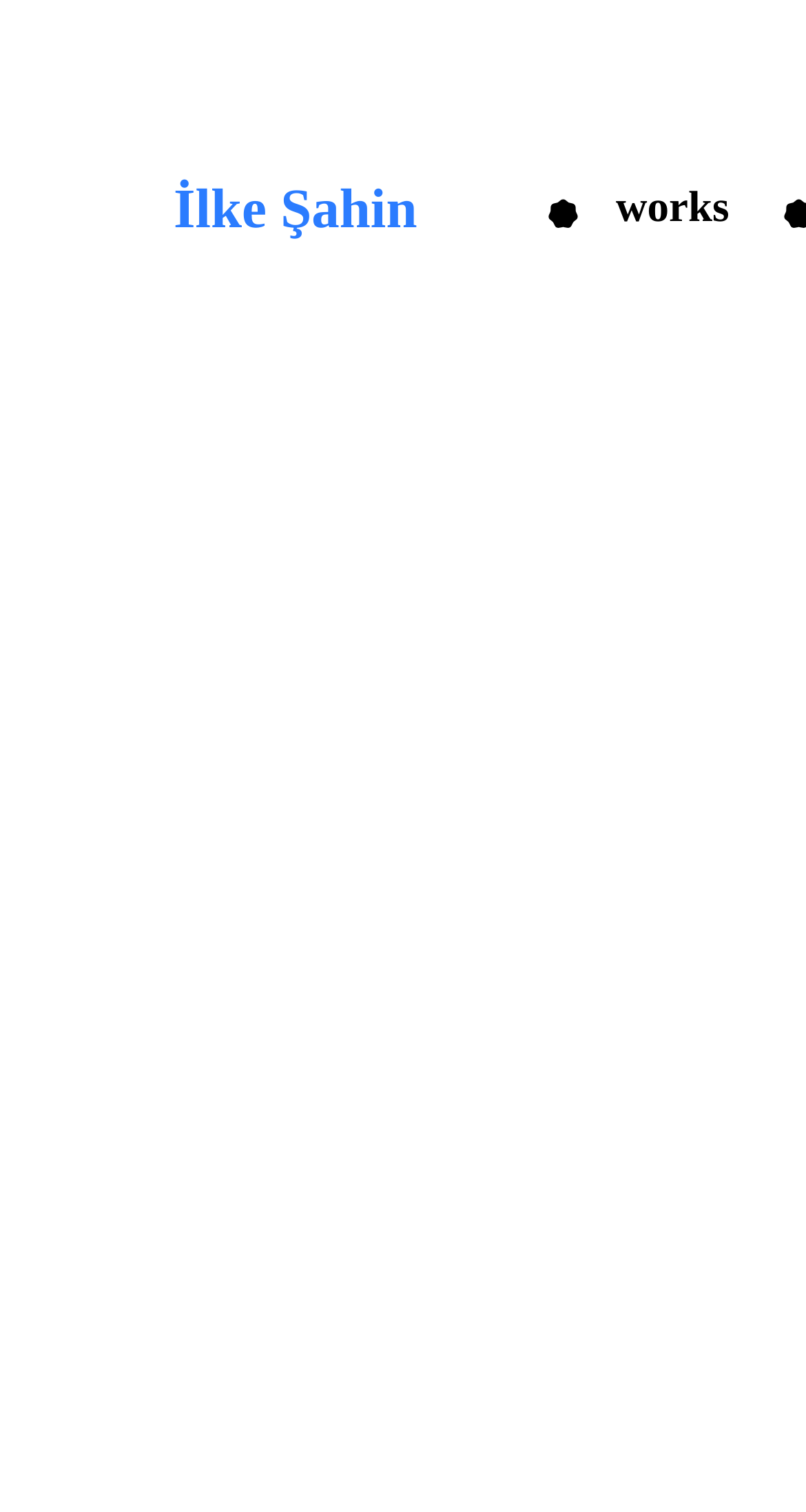Using the webpage screenshot, locate the HTML element that fits the following description and provide its bounding box: "works".

[0.764, 0.12, 0.928, 0.154]